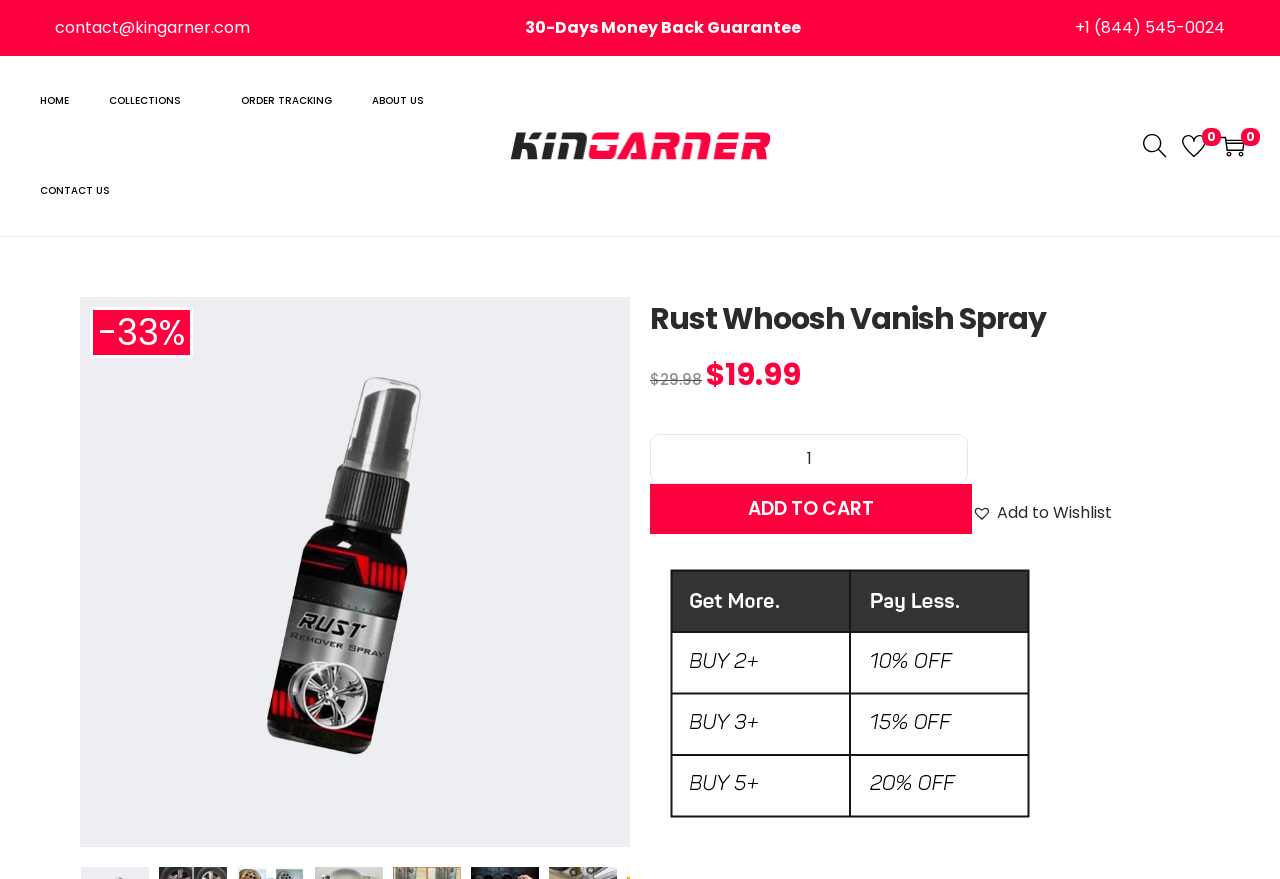Write a detailed summary of the webpage, including text, images, and layout.

This webpage is about Rust Whoosh Vanish Spray, a product that helps remove rust from metal items. At the top left corner, there is a contact email "contact@kingarner.com" and a 30-Days Money Back Guarantee notice. Next to it, on the top right corner, is a phone number "+1 (844) 545-0024". 

Below this top section, there is a primary navigation menu with links to "HOME", "COLLECTIONS", "ORDER TRACKING", "ABOUT US", and "CONTACT US". The "COLLECTIONS" link has a small icon next to it. 

On the top center, the brand name "KinGarner" is displayed with a logo image. There are also two small images on the top right corner, possibly indicating a shopping cart or wishlist.

The main content of the page is a product showcase. There is a large image of the Rust Whoosh Vanish Spray product, taking up most of the page. Above the image, there is a heading with the product name "Rust Whoosh Vanish Spray". Below the image, there is a discount notice "-33%". 

To the right of the image, there is a section to select the product quantity, with a spin button to adjust the number. Below this, there are two buttons: "ADD TO CART" and "Add to Wishlist". 

Finally, at the bottom center of the page, there is a search box where users can input keywords to search for products.